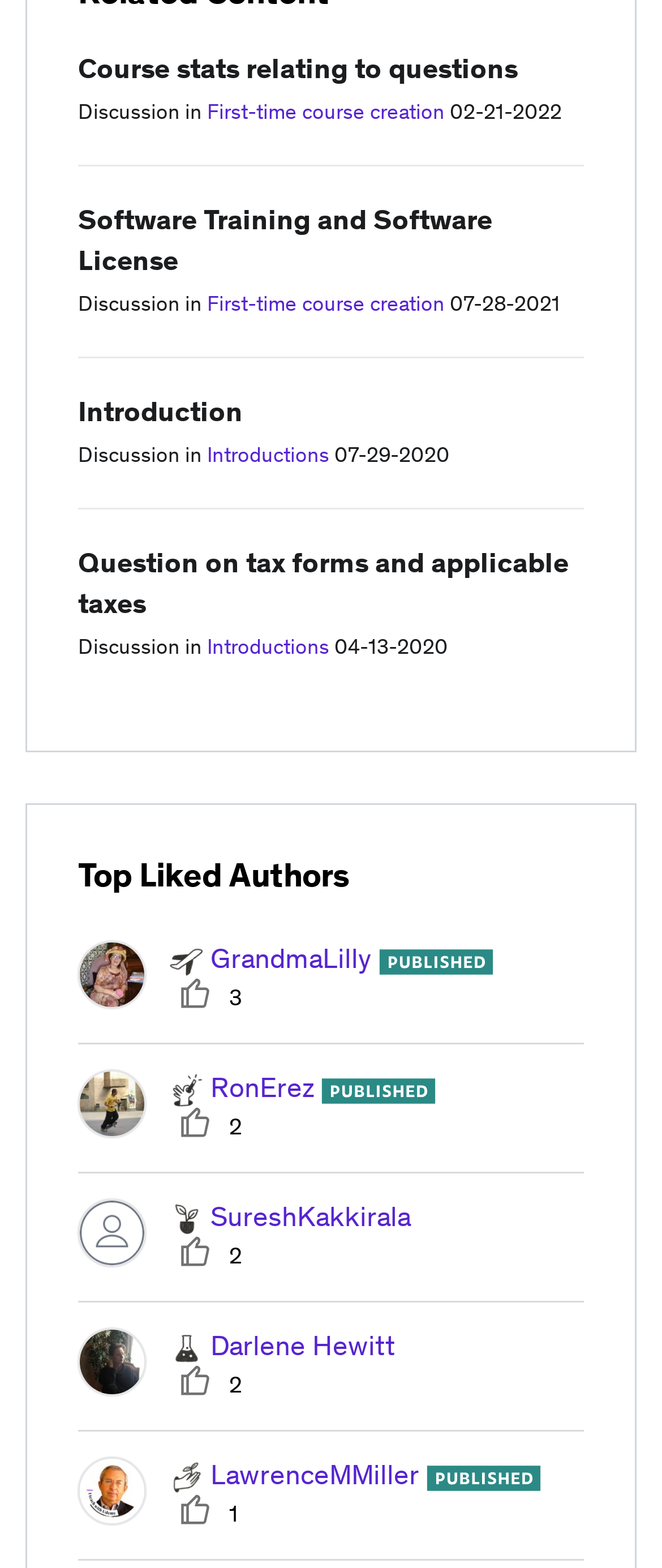Can you identify the bounding box coordinates of the clickable region needed to carry out this instruction: 'View profile of RonErez'? The coordinates should be four float numbers within the range of 0 to 1, stated as [left, top, right, bottom].

[0.318, 0.682, 0.474, 0.704]